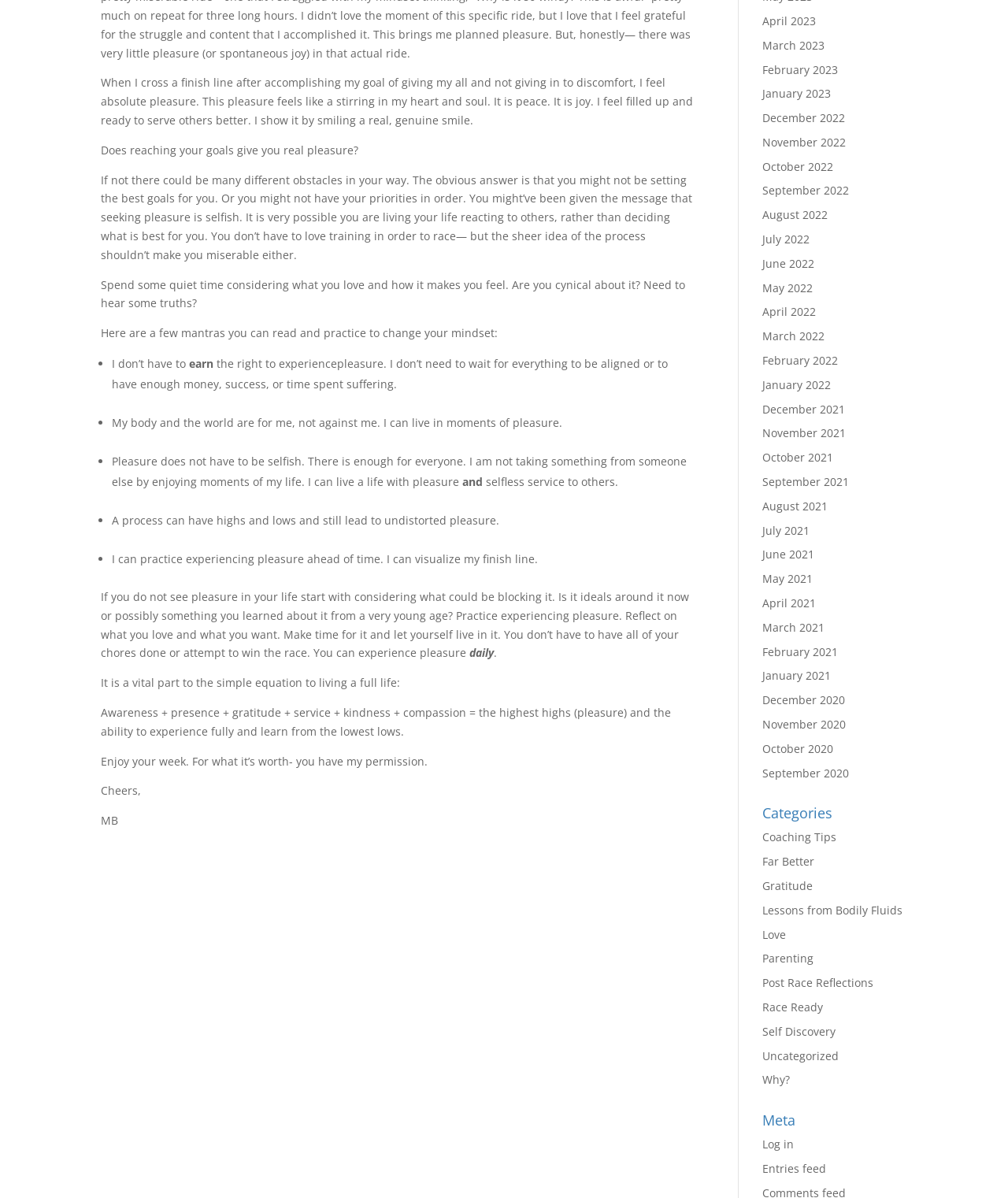Reply to the question with a single word or phrase:
What is the author's name?

MB